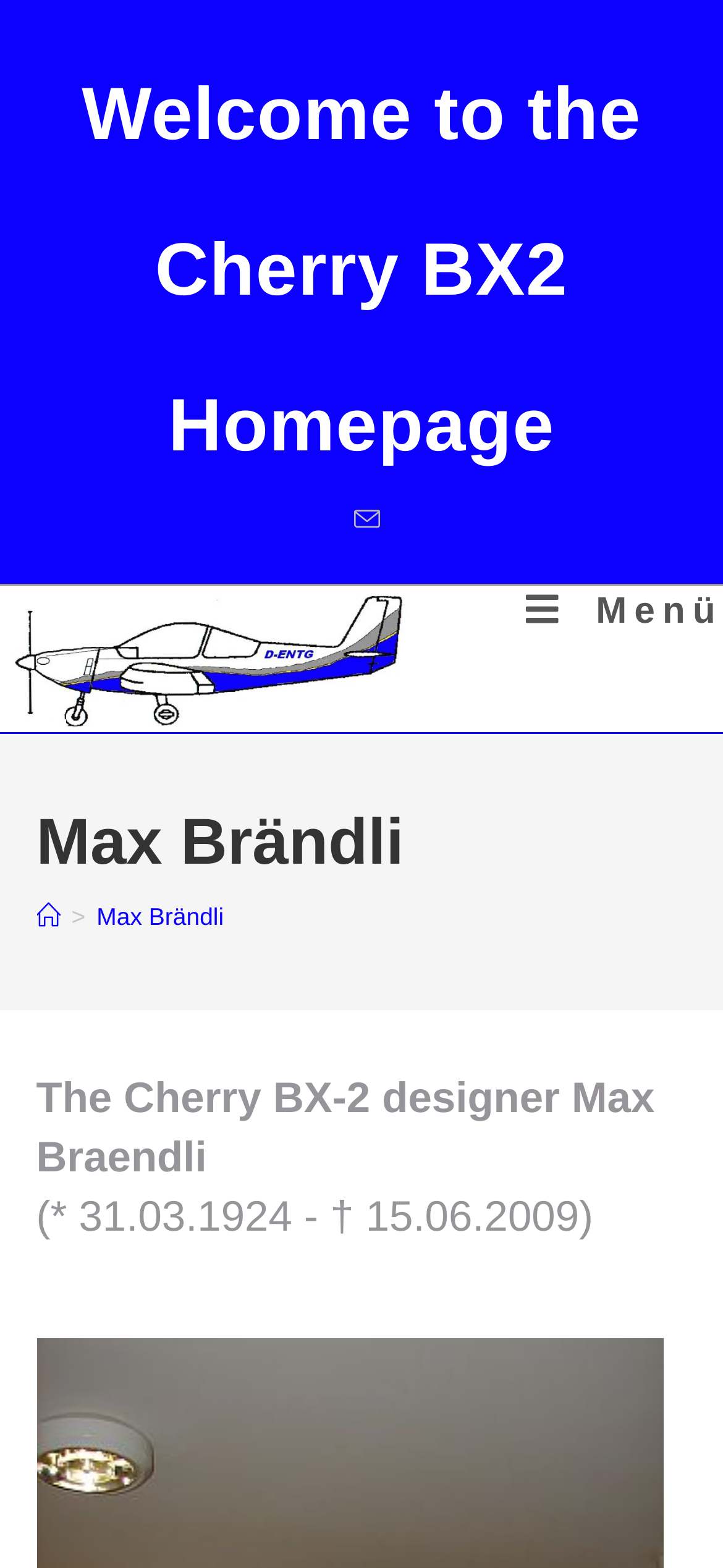Describe in detail what you see on the webpage.

The webpage is about Max Brändli, the designer of Cherry BX2. At the top, there is a welcome message "Welcome to the Cherry BX2 Homepage". Below it, there is a row of social media links. 

On the left side, there is a layout table with a link to "Cherry BX2" which has an image of Cherry BX2 beside it. On the right side, there is a link to "Mobiles Menü". 

Below the layout table, there is a header section with a heading "Max Brändli" and a navigation menu with breadcrumbs. The breadcrumbs show the current page location, with links to "Startseite" and "Max Brändli". 

Further down, there is a heading that provides a brief biography of Max Braendli, including his birth and death dates.